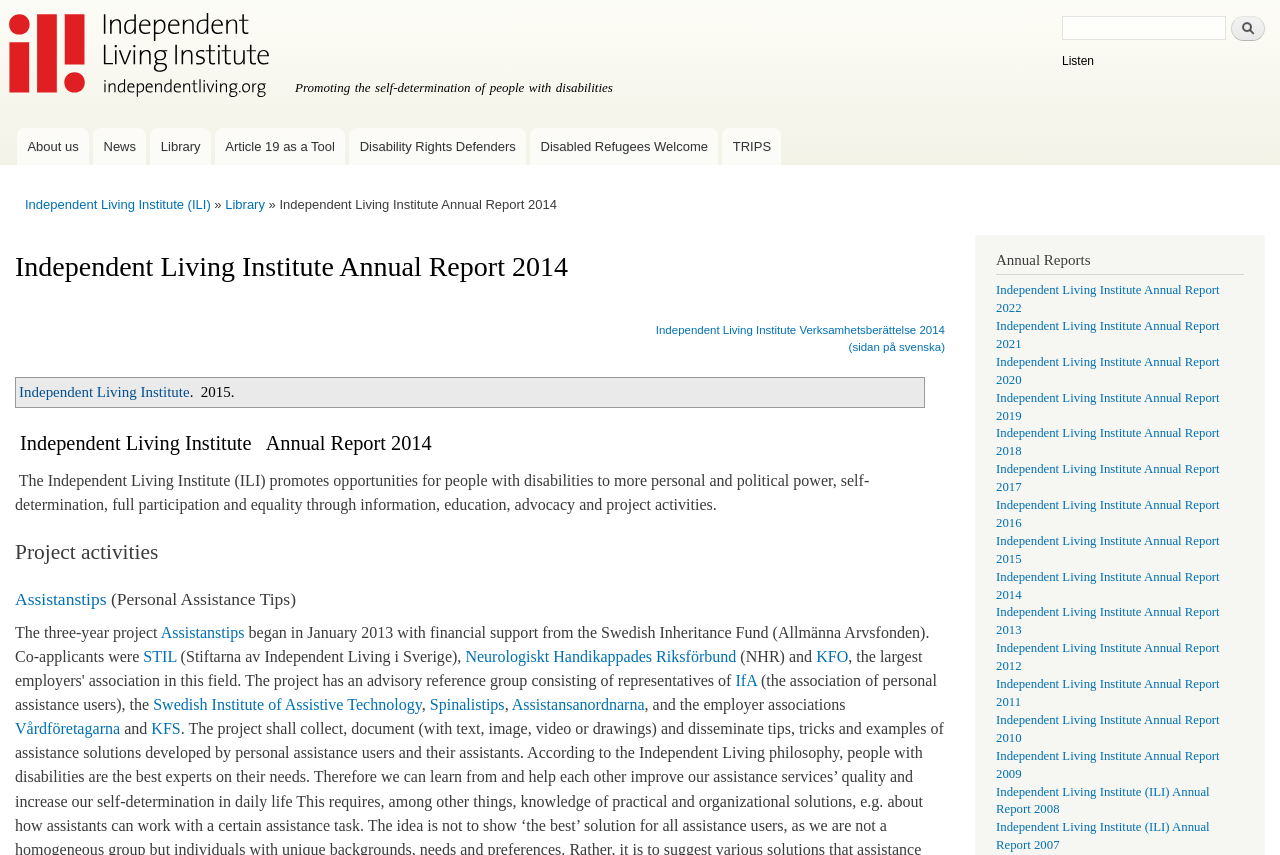Give a detailed account of the webpage's layout and content.

The webpage is the annual report of the Independent Living Institute for 2014. At the top, there is a navigation menu with links to the main content, home, and the institute's logo. Below the navigation menu, there is a search bar with a search button and a link to listen to the webpage with webReader.

On the left side, there is a main menu with links to various sections, including "About us", "News", "Library", and more. Below the main menu, there is a "You are here" section, which shows the current location within the website.

The main content of the webpage is divided into several sections. The first section is the introduction, which describes the institute's mission to promote opportunities for people with disabilities to have more personal and political power, self-determination, full participation, and equality.

The next section is about project activities, which includes a link to "Assistanstips" (Personal Assistance Tips). This section describes a three-year project that began in 2013, funded by the Swedish Inheritance Fund, and lists the co-applicants and partners involved.

Below the project activities section, there is a section with links to annual reports from 2007 to 2022. The current page is the annual report for 2014, which is highlighted among the list of links.

Throughout the webpage, there are several headings and subheadings that organize the content and provide a clear structure. The layout is clean and easy to navigate, with a focus on providing accessible information to users.